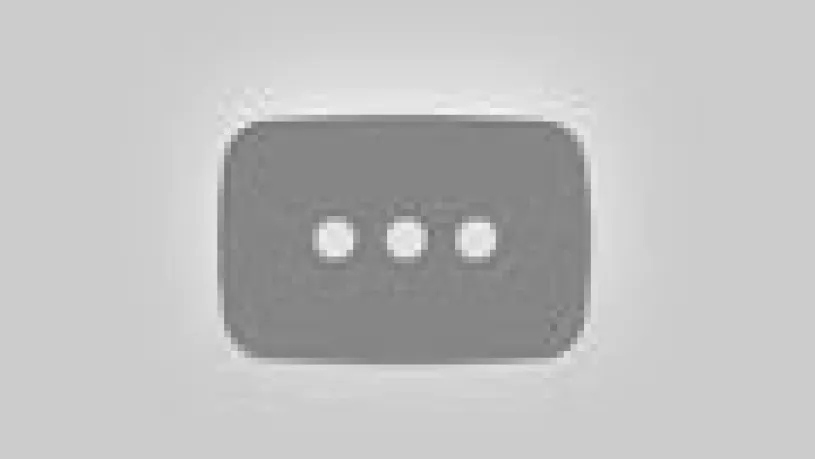Utilize the information from the image to answer the question in detail:
What is the purpose of the video?

The video serves as a visual gateway to further educational content and discussions surrounding the pivotal event in American history, the Battle of the Alamo, suggesting its purpose is educational.